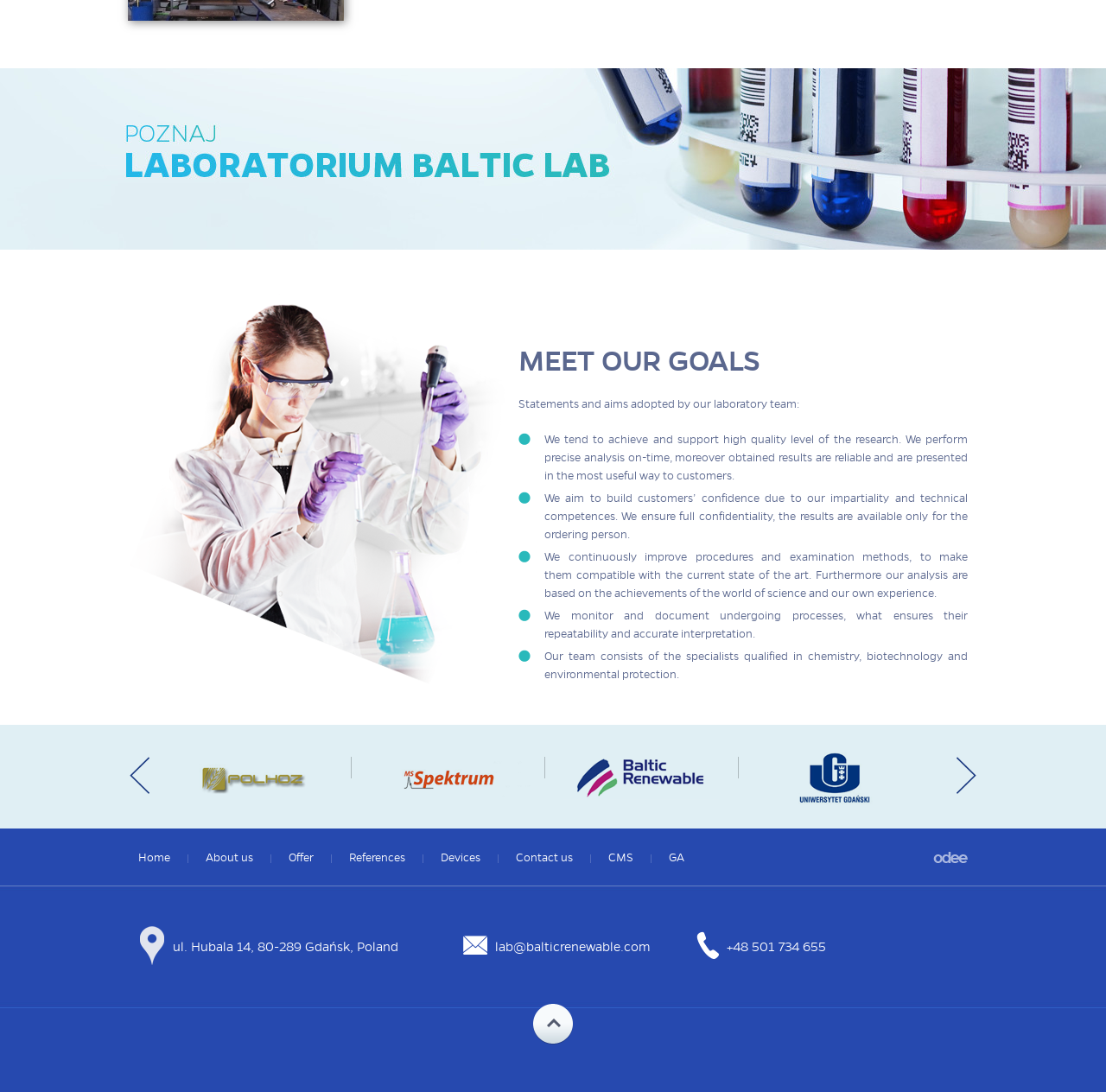What is the main goal of the laboratory team? Please answer the question using a single word or phrase based on the image.

High quality research